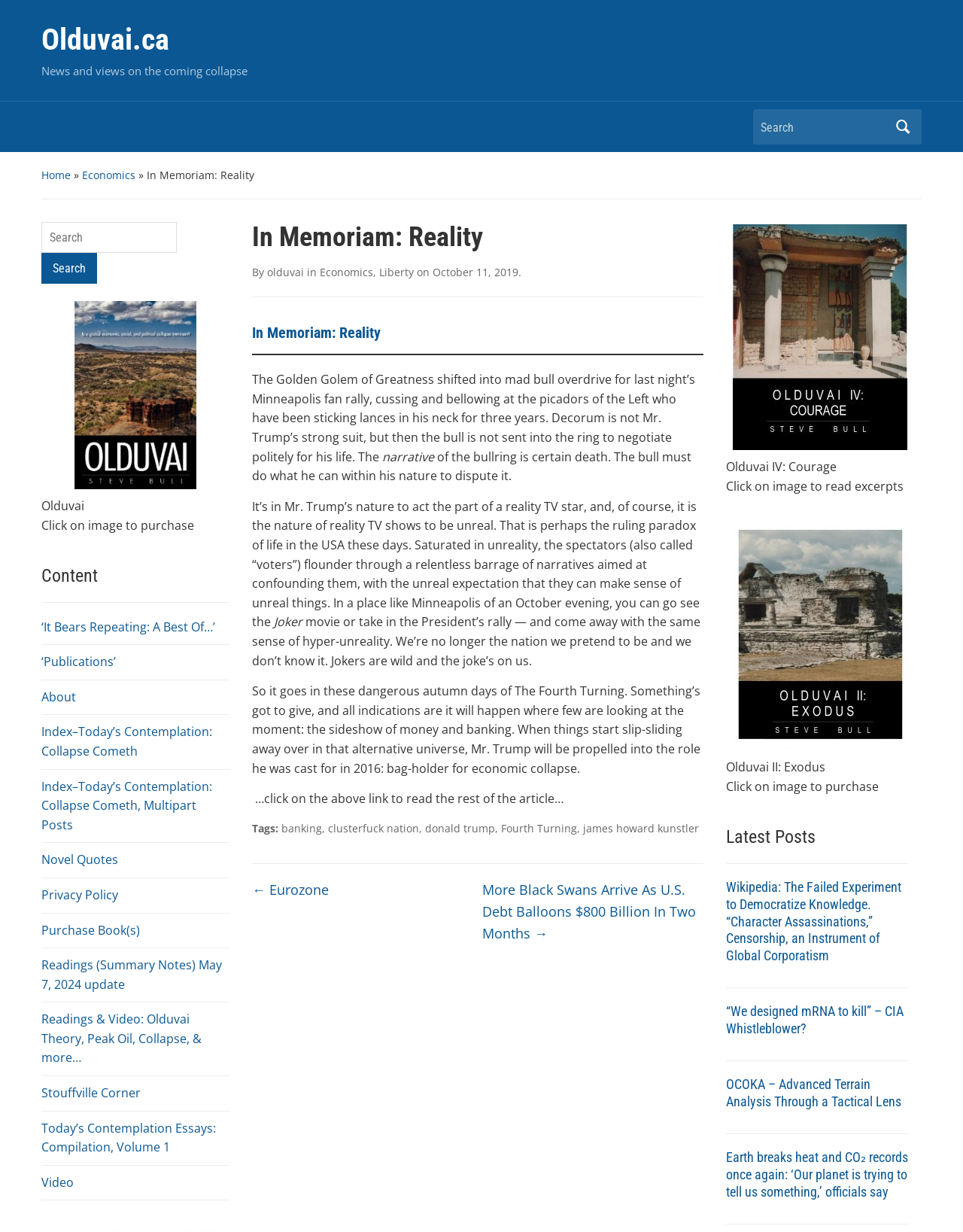Using floating point numbers between 0 and 1, provide the bounding box coordinates in the format (top-left x, top-left y, bottom-right x, bottom-right y). Locate the UI element described here: parent_node: Search name="s" placeholder="Search"

[0.043, 0.18, 0.184, 0.205]